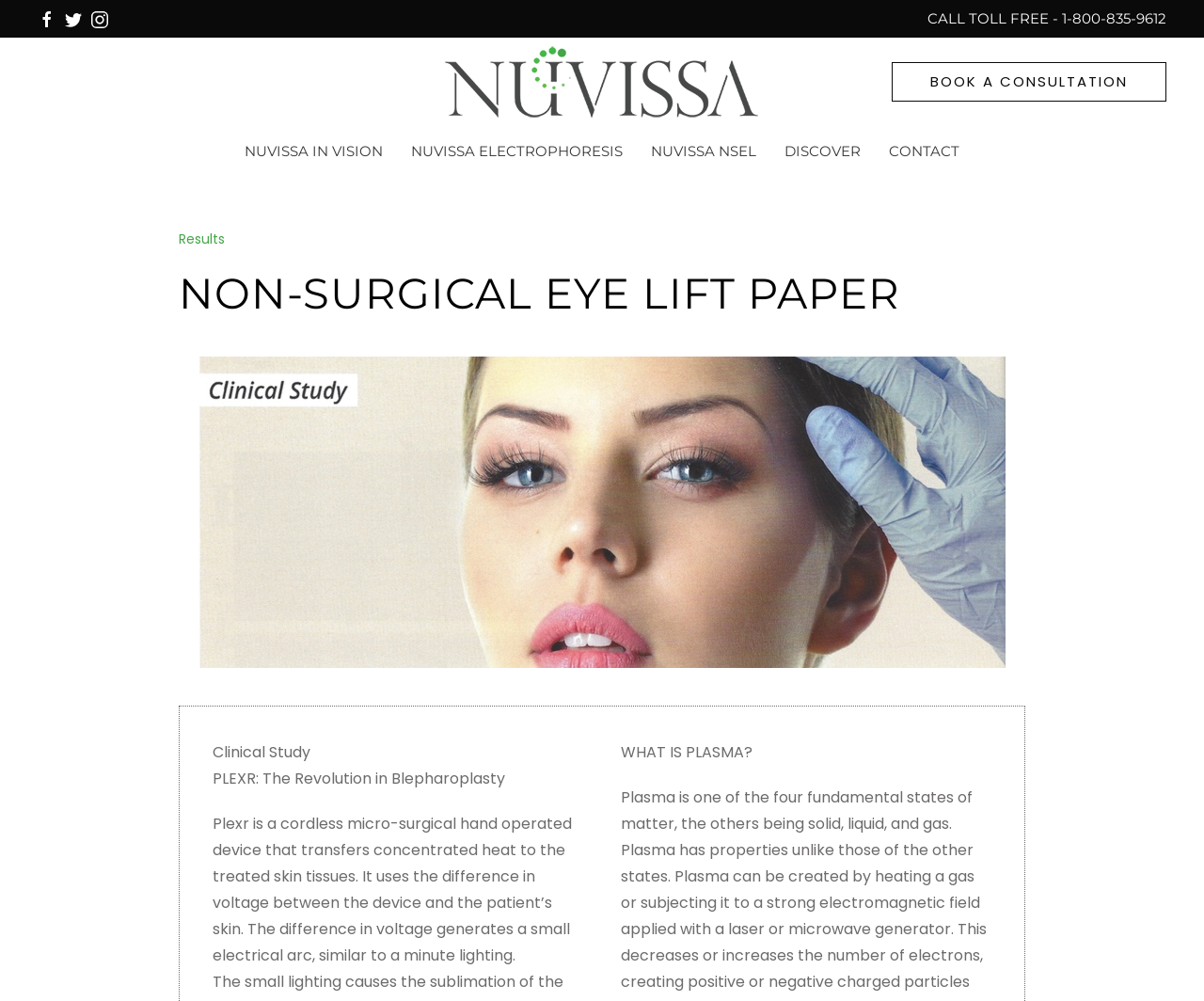For the following element description, predict the bounding box coordinates in the format (top-left x, top-left y, bottom-right x, bottom-right y). All values should be floating point numbers between 0 and 1. Description: NUVISSA in VISION

[0.203, 0.139, 0.318, 0.164]